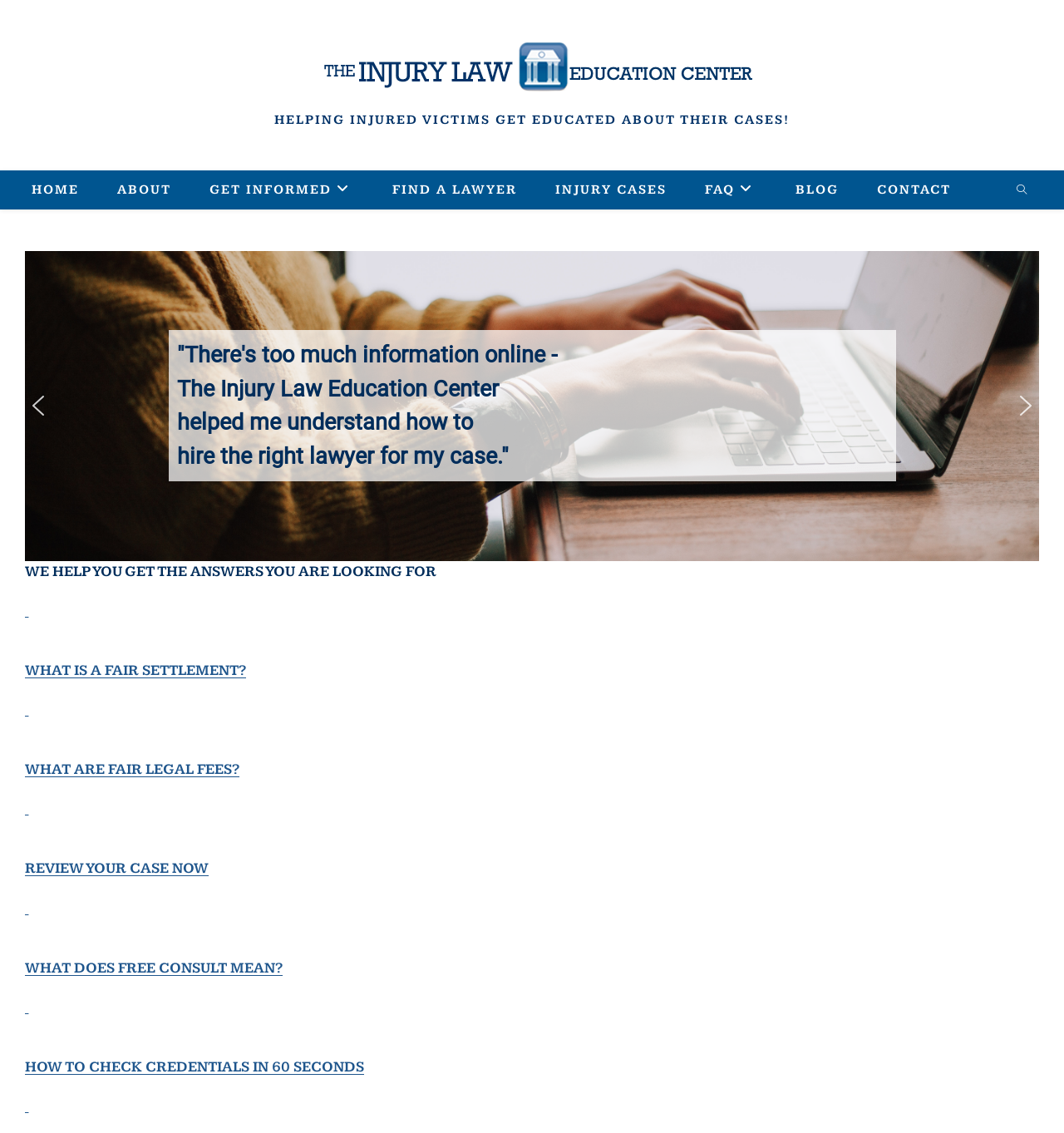Locate the bounding box coordinates of the element to click to perform the following action: 'Click the 'GET INFORMED' link'. The coordinates should be given as four float values between 0 and 1, in the form of [left, top, right, bottom].

[0.179, 0.15, 0.351, 0.185]